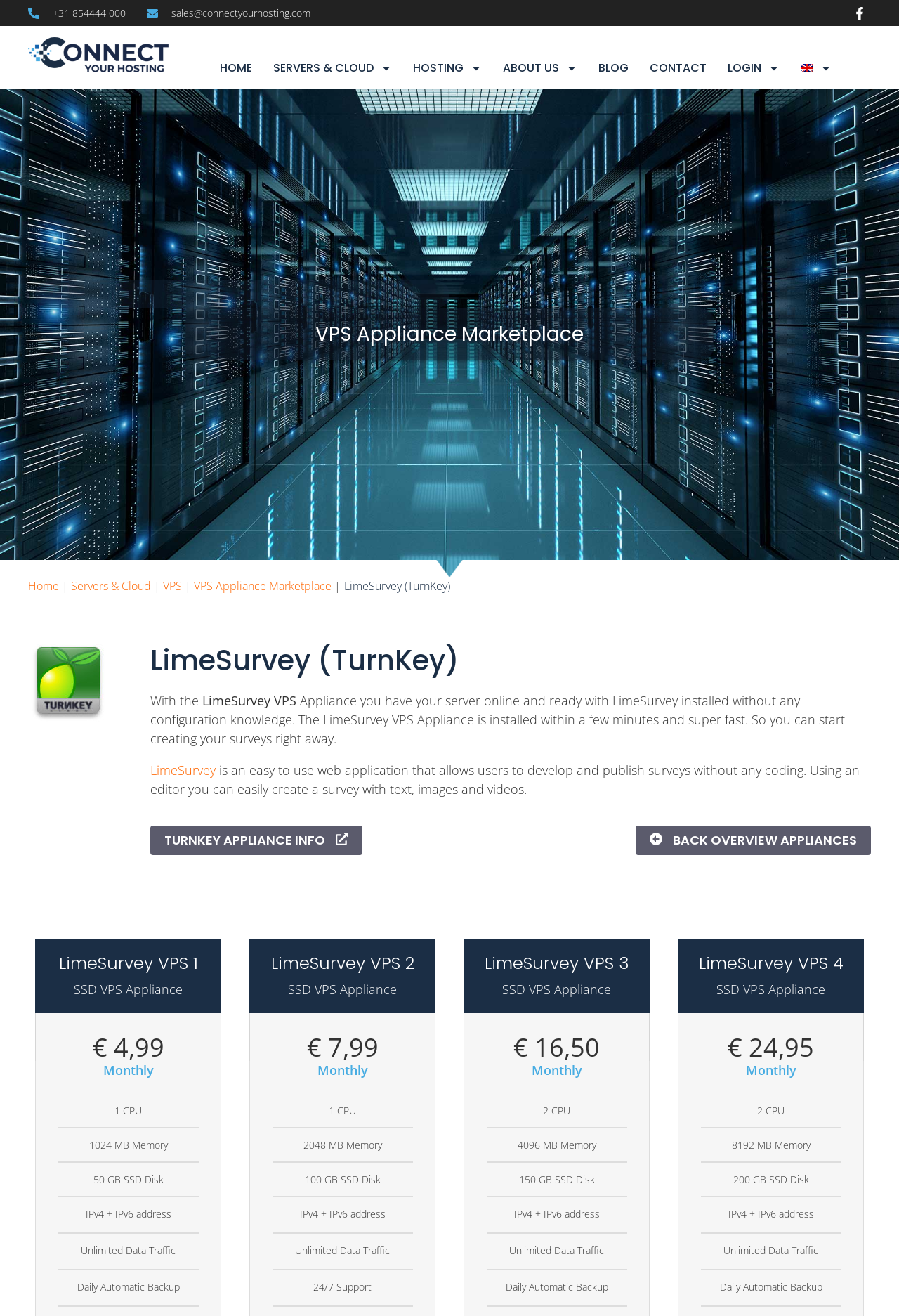Extract the bounding box coordinates for the described element: "Hosting". The coordinates should be represented as four float numbers between 0 and 1: [left, top, right, bottom].

[0.46, 0.044, 0.536, 0.059]